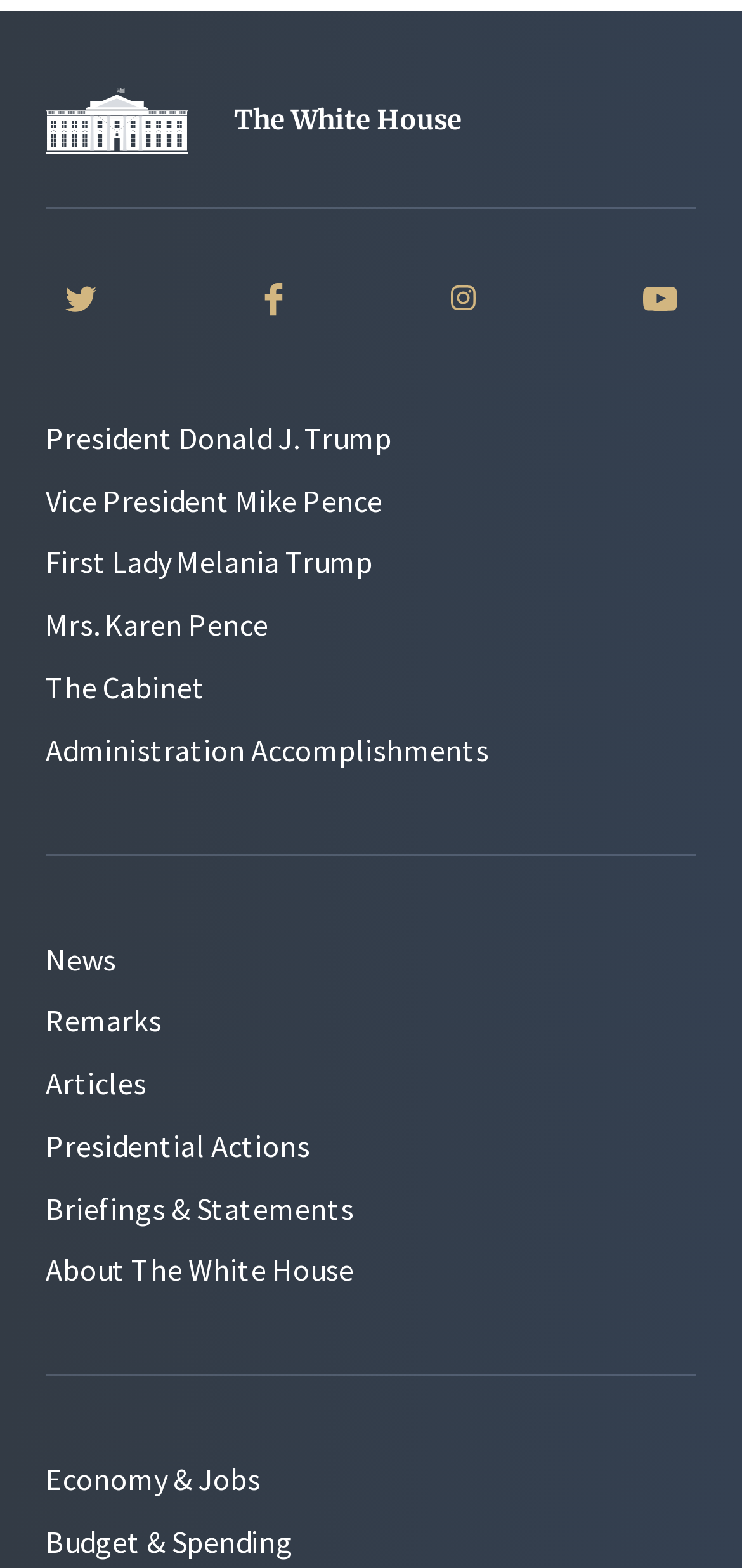Provide the bounding box coordinates for the specified HTML element described in this description: "Приказ свих података о дисертацији". The coordinates should be four float numbers ranging from 0 to 1, in the format [left, top, right, bottom].

None